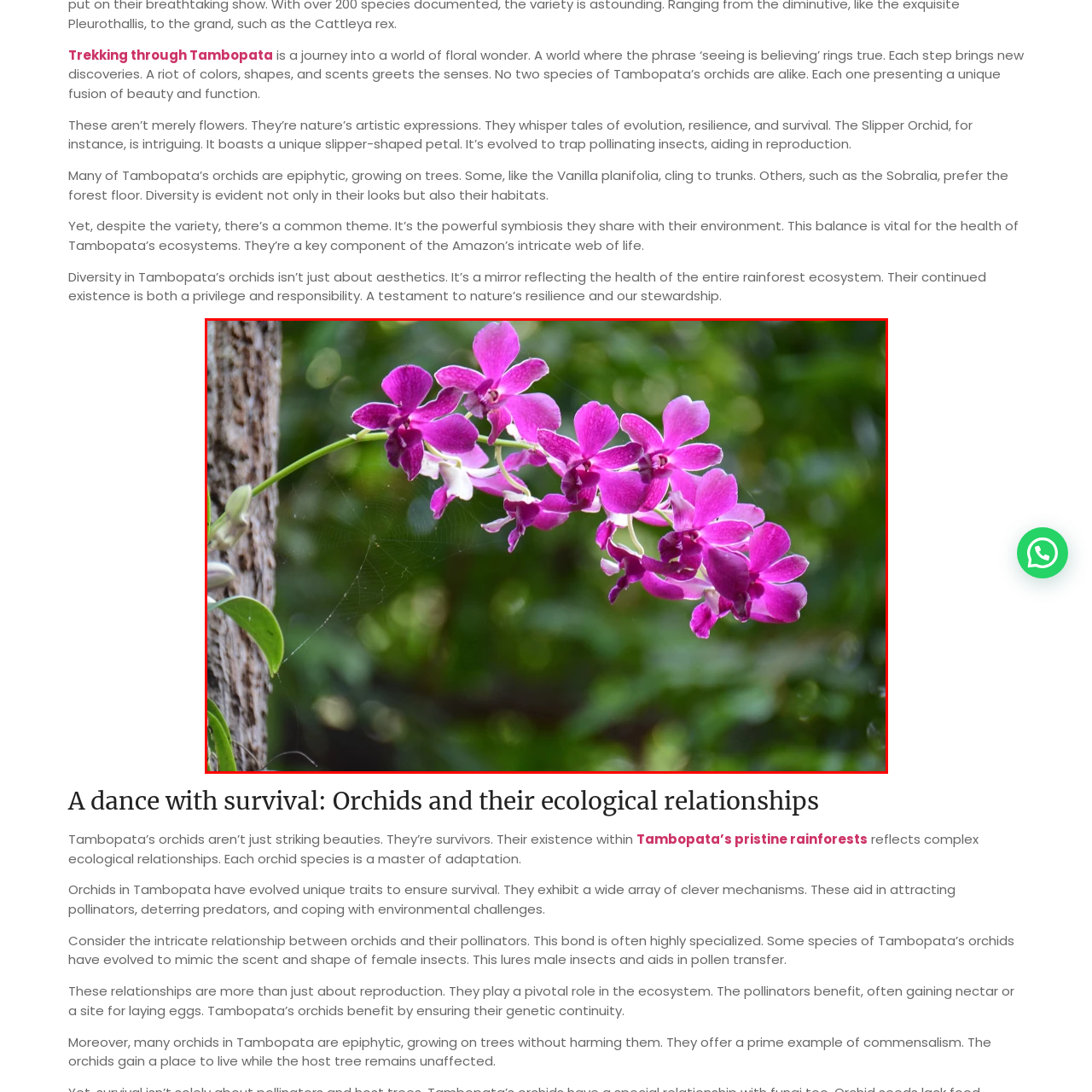Craft a detailed and vivid caption for the image that is highlighted by the red frame.

The image showcases a stunning branch of vibrant pink orchids, delicately nestled against a blurred green background that suggests the lush ambiance of the Amazon rainforest. The blossoms, known for their captivating beauty, feature deep pink petals with subtle variations in hue, evoking a sense of elegance and grace. This particular orchid variety exemplifies the diversity of Tambopata’s flora, where each species presents a unique artistic expression, reflecting the intricate relationships that define this ecosystem. As epiphytic organisms, these orchids thrive on trees without harming them, showcasing a beautiful example of symbiosis in nature. The photograph captures not only the aesthetic allure of the orchids but also hints at their ecological significance, making it a testament to the rich biodiversity and resilience found within the heart of the Amazon.